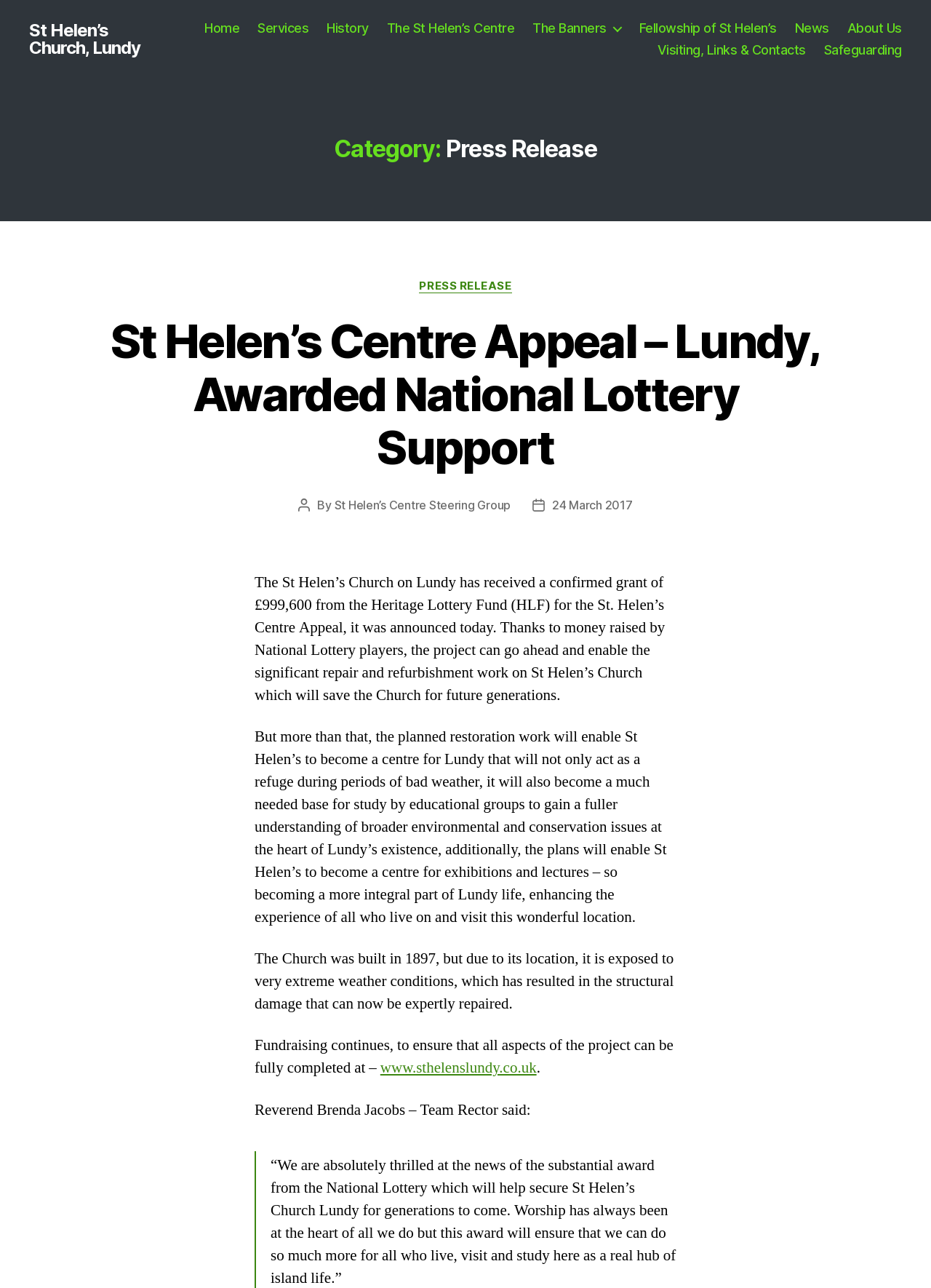Show the bounding box coordinates of the element that should be clicked to complete the task: "Read the press release about St Helen’s Centre Appeal".

[0.119, 0.243, 0.881, 0.369]